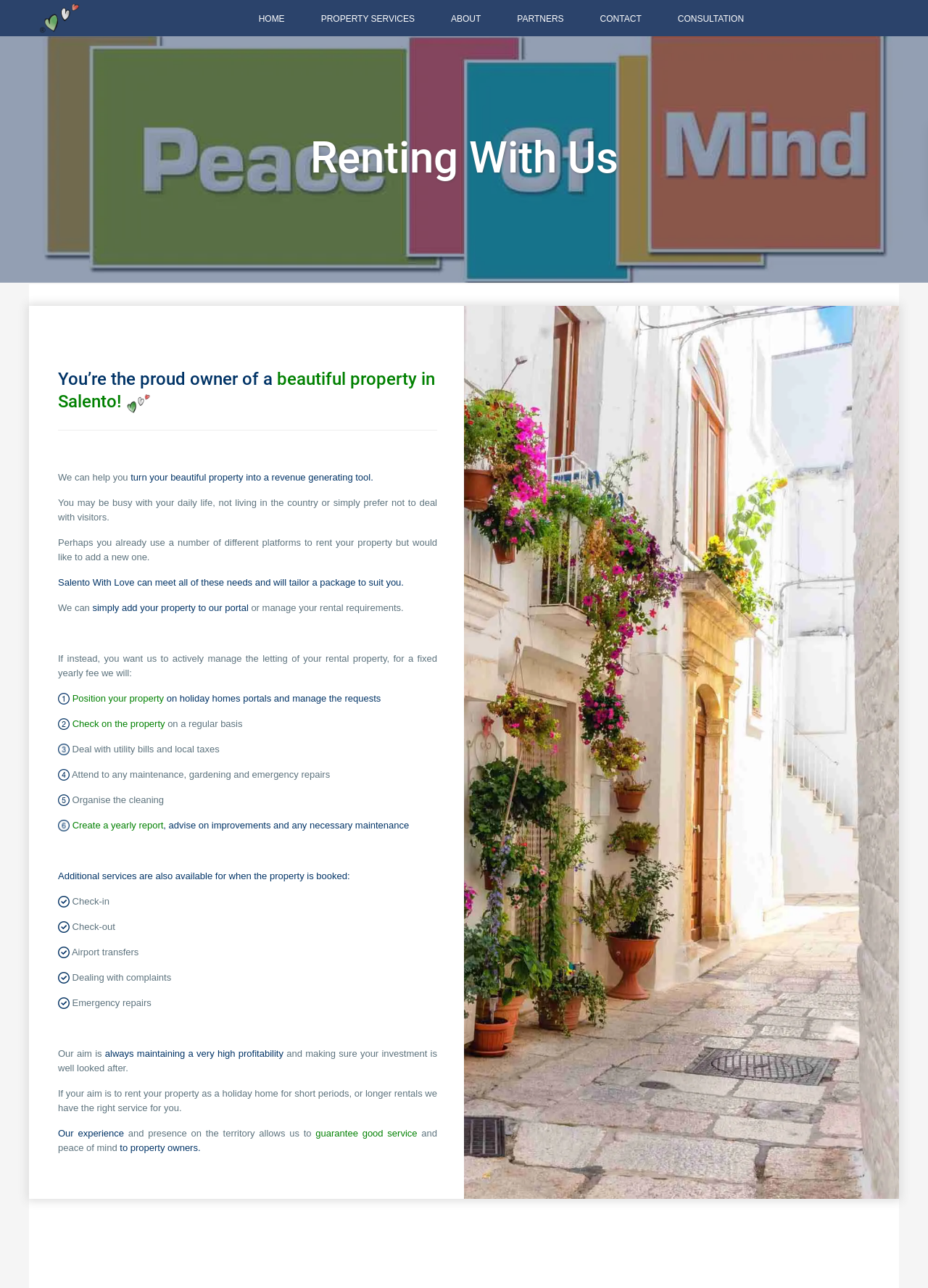Construct a comprehensive description capturing every detail on the webpage.

The webpage is about "Renting With Us - Salento With Love", a company that offers property rental services. At the top left corner, there is a company logo. Below the logo, there is a navigation menu with links to "HOME", "PROPERTY SERVICES", "ABOUT", "PARTNERS", "CONTACT", and "CONSULTATION".

The main content of the webpage is divided into sections. The first section has a heading "Renting With Us" and a subheading "You’re the proud owner of a beautiful property in Salento!". Below the subheading, there is a brief introduction to the company's services, explaining how they can help property owners generate revenue from their properties.

The next section describes the services offered by the company, including adding properties to their portal, managing rental requirements, and actively managing the letting of rental properties for a fixed yearly fee. This section is divided into several bullet points, each describing a specific service, such as positioning properties on holiday homes portals, checking on properties, dealing with utility bills and local taxes, and organizing cleaning.

Below this section, there is another section titled "Additional services" that lists extra services available to property owners when their property is booked, including check-in, check-out, airport transfers, dealing with complaints, and emergency repairs.

The final section of the webpage explains the company's aim to maintain high profitability and ensure that property owners' investments are well looked after. It also highlights the company's experience and presence in the territory, guaranteeing good service and peace of mind to property owners.